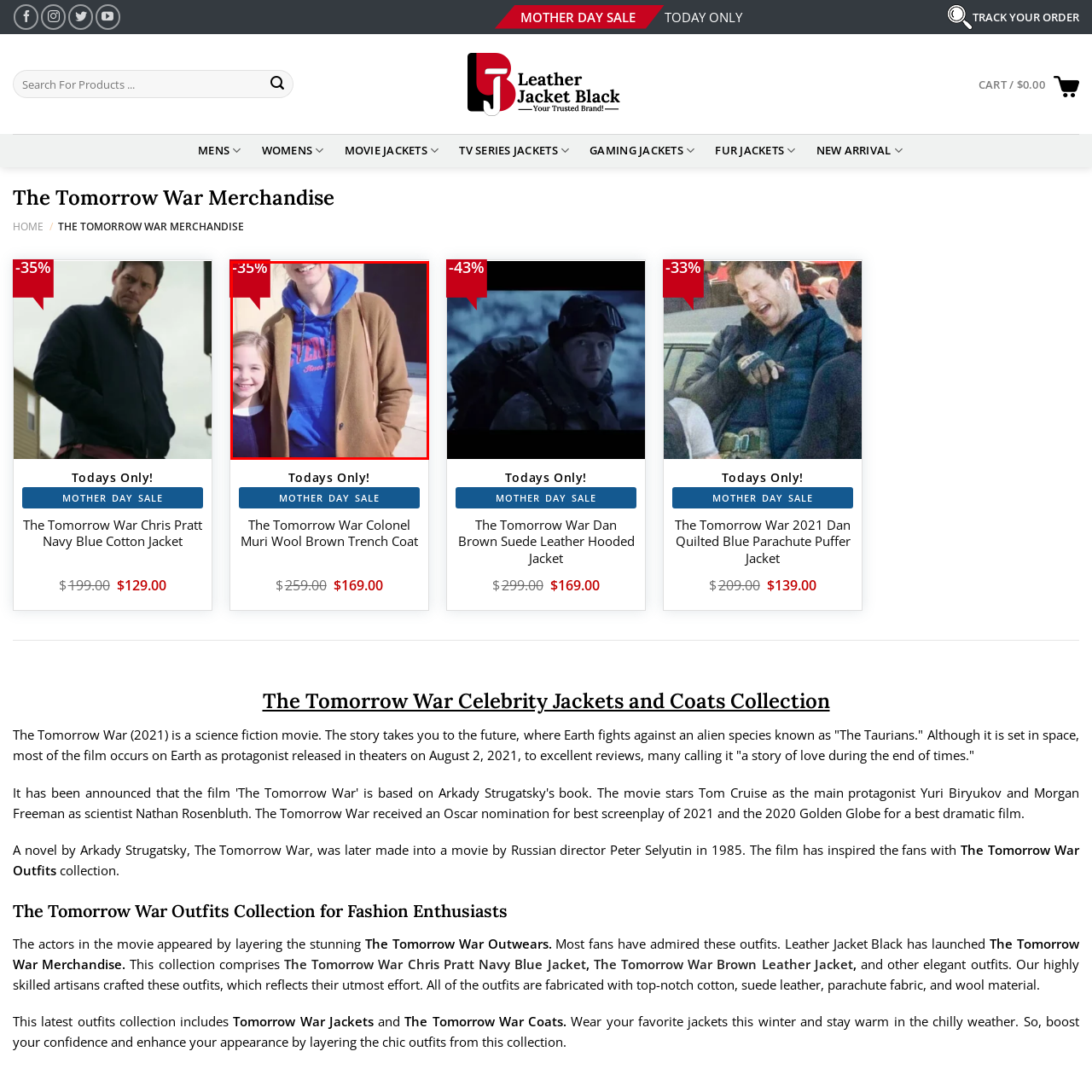What is written on the woman's blue hoodie?
Examine the image that is surrounded by the red bounding box and answer the question with as much detail as possible using the image.

The caption states that the woman is wearing a blue hoodie with the word 'EVERETT' prominently displayed in bold letters.